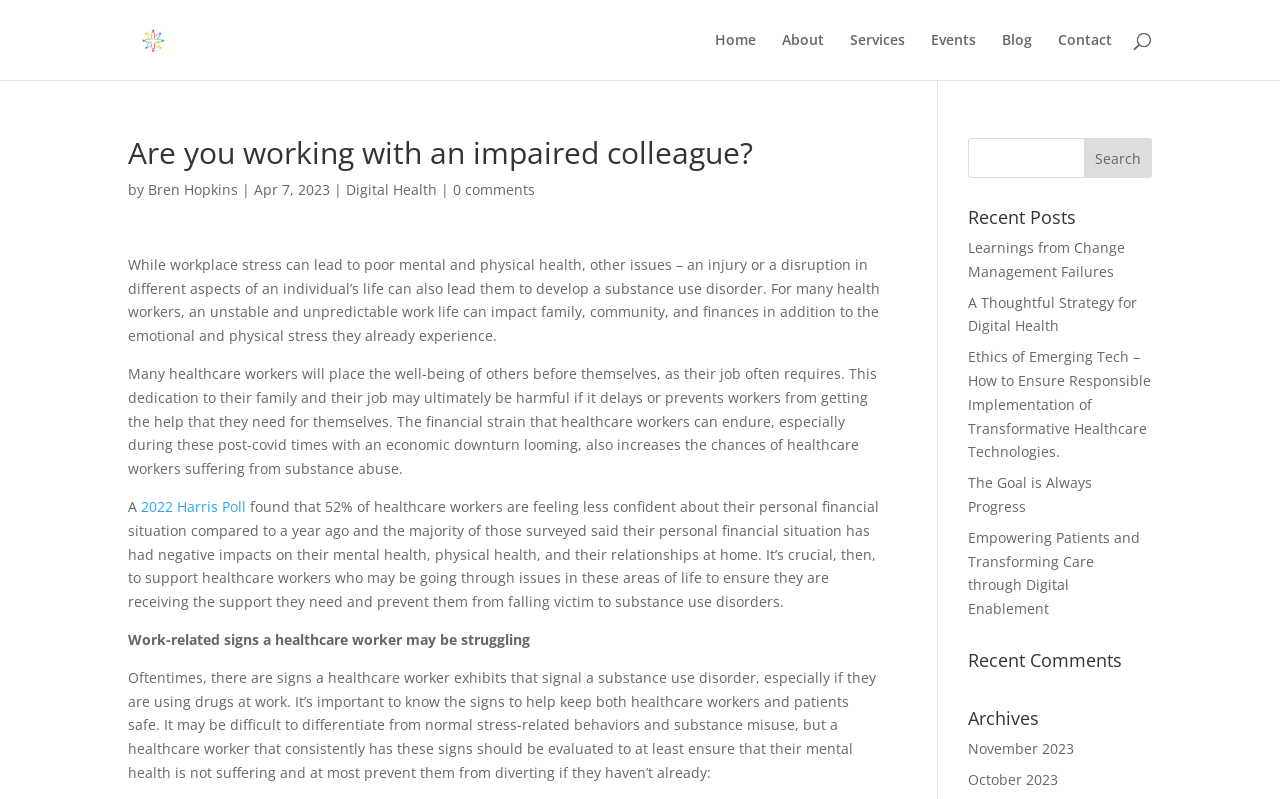What is the purpose of the search bar?
Based on the image, give a one-word or short phrase answer.

To search the website